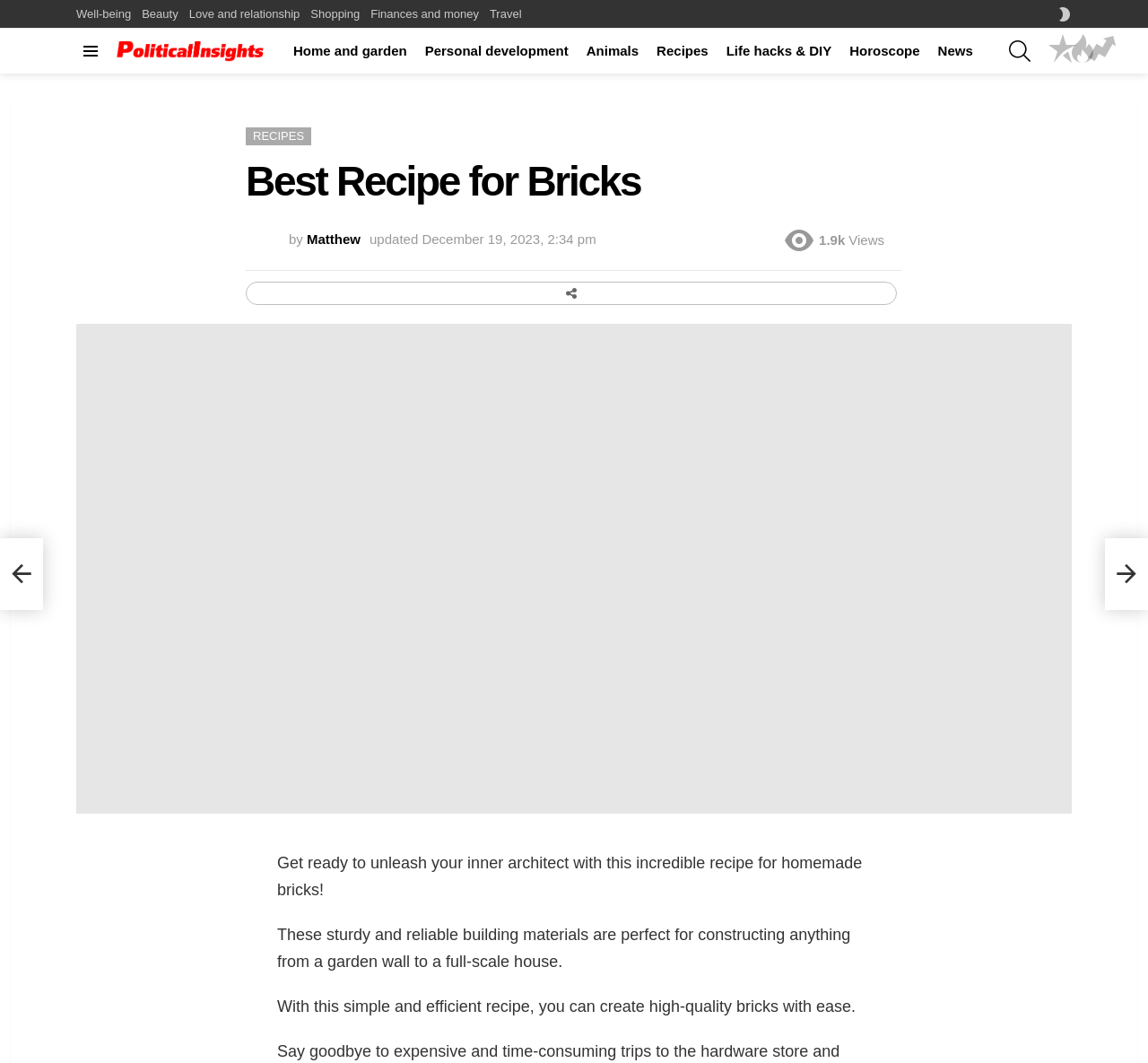Given the element description: "Recipes", predict the bounding box coordinates of the UI element it refers to, using four float numbers between 0 and 1, i.e., [left, top, right, bottom].

[0.564, 0.036, 0.625, 0.061]